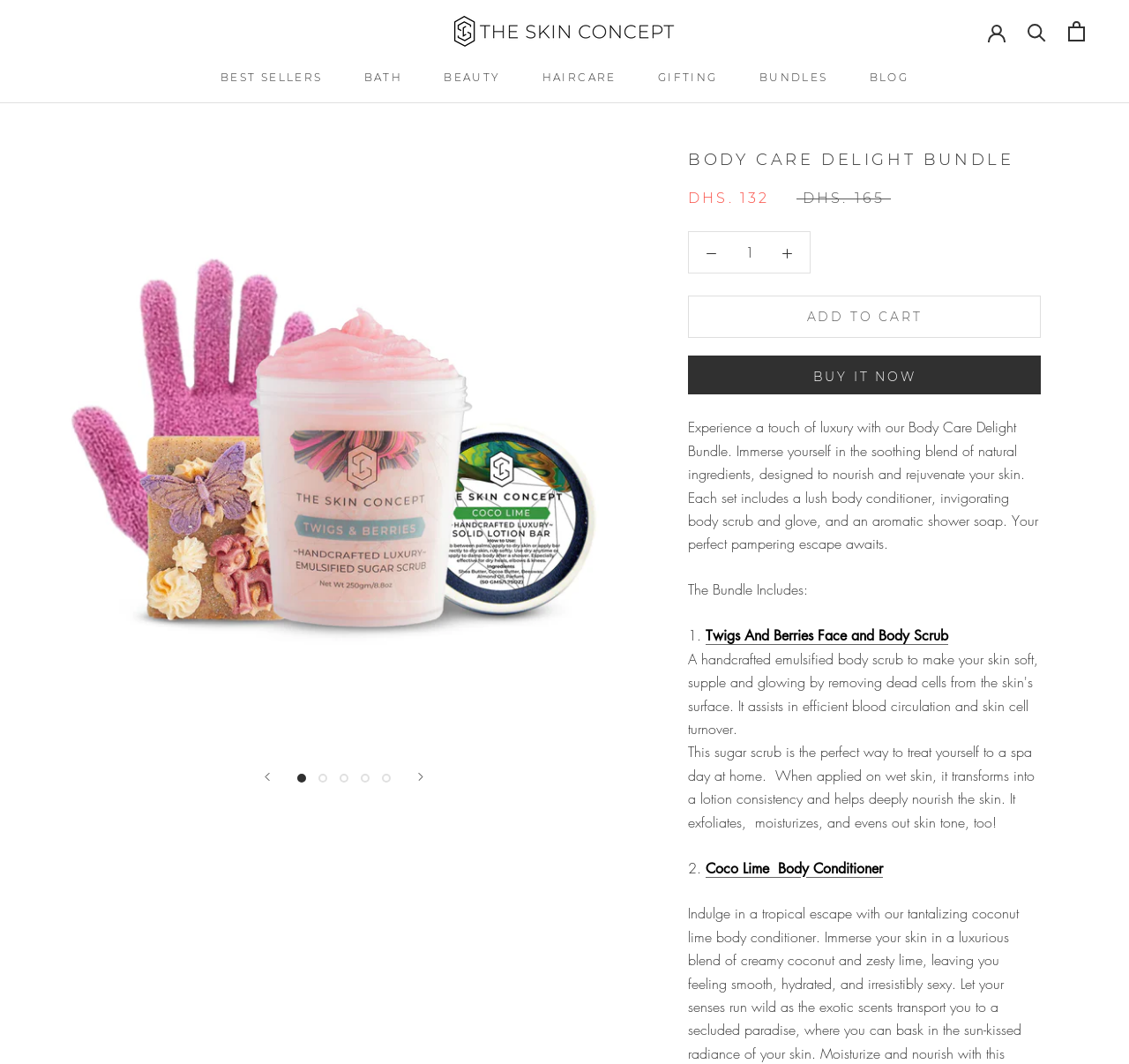Please identify the bounding box coordinates of the region to click in order to complete the given instruction: "Search for a product". The coordinates should be four float numbers between 0 and 1, i.e., [left, top, right, bottom].

[0.91, 0.021, 0.927, 0.038]